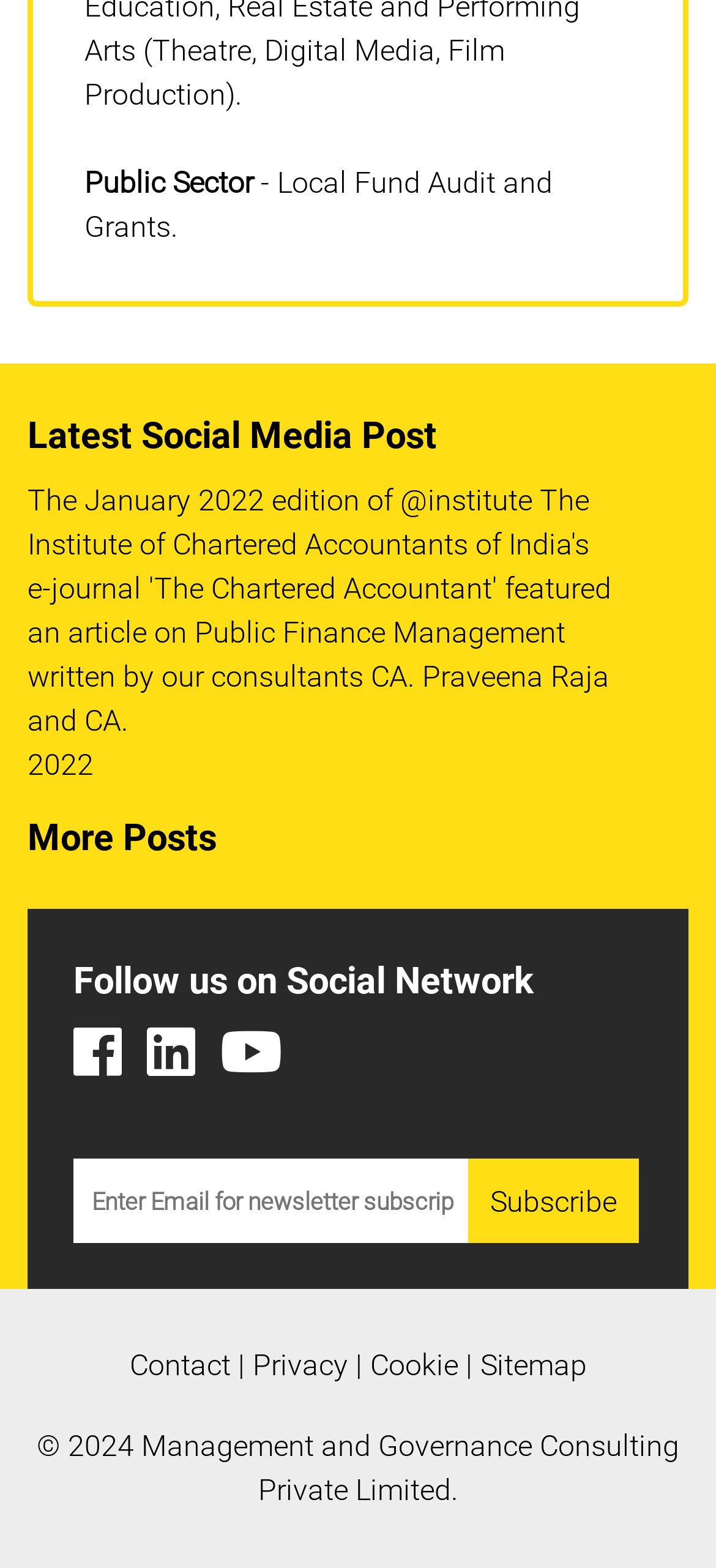Give a short answer using one word or phrase for the question:
What is the purpose of the 'More Posts' link?

View more posts